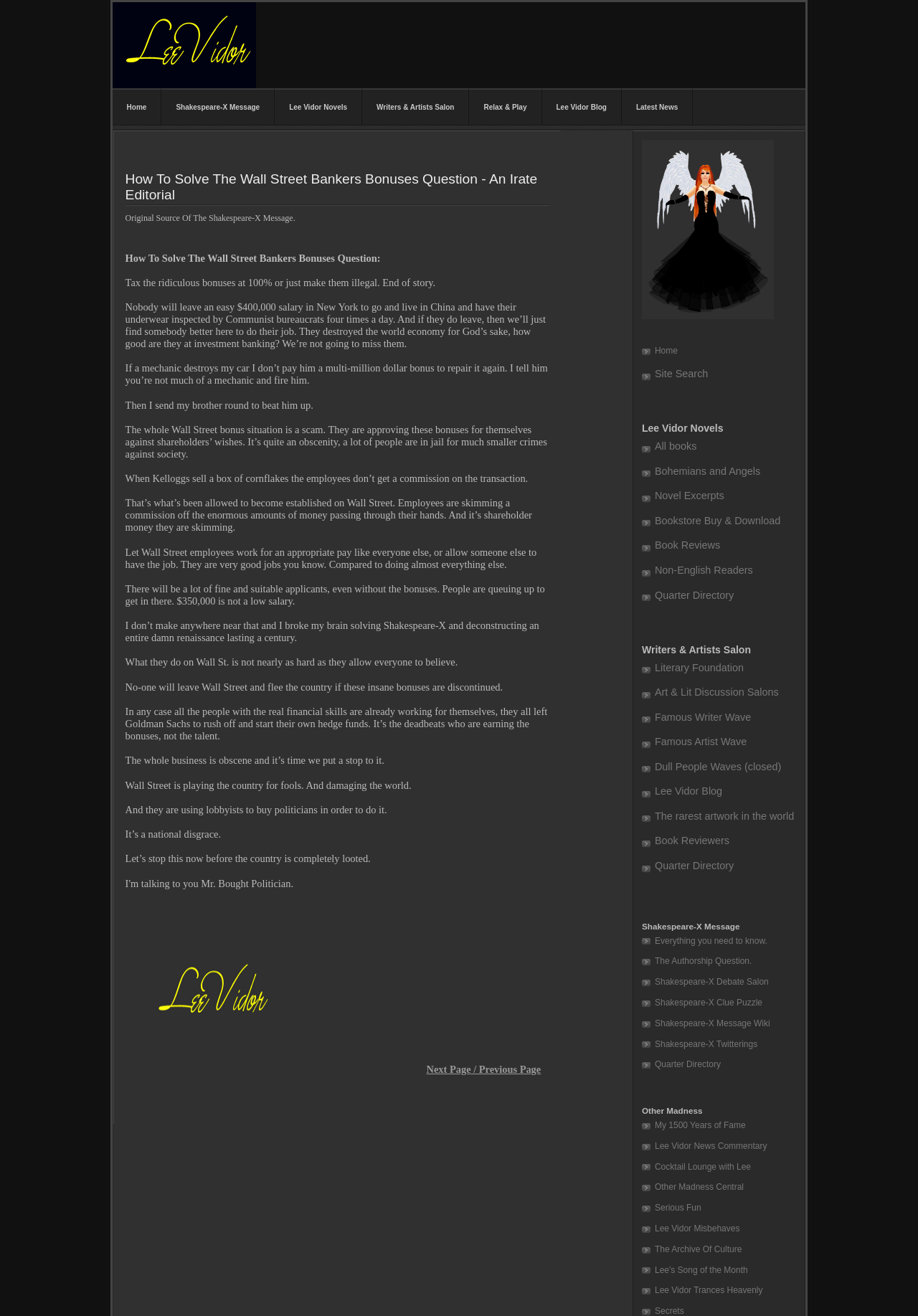Please provide the bounding box coordinates for the UI element as described: "Art & Lit Discussion Salons". The coordinates must be four floats between 0 and 1, represented as [left, top, right, bottom].

[0.699, 0.522, 0.848, 0.53]